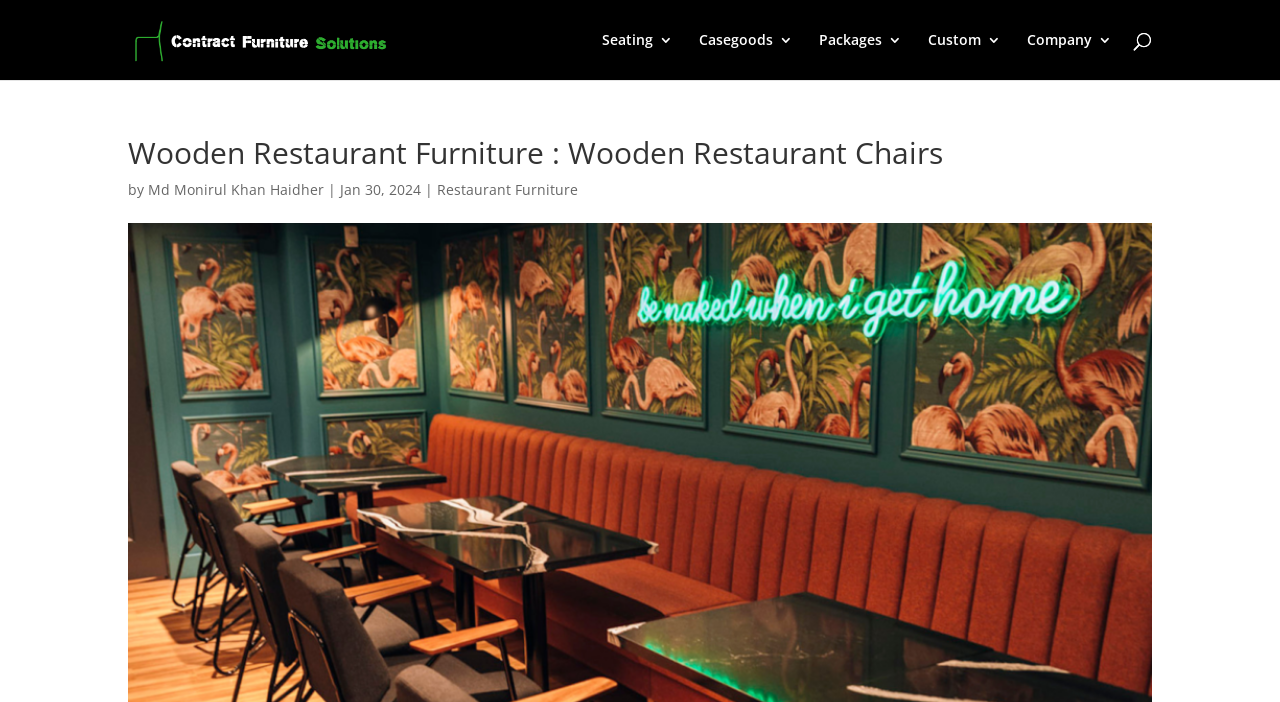Give the bounding box coordinates for this UI element: "Md Monirul Khan Haidher". The coordinates should be four float numbers between 0 and 1, arranged as [left, top, right, bottom].

[0.116, 0.256, 0.253, 0.283]